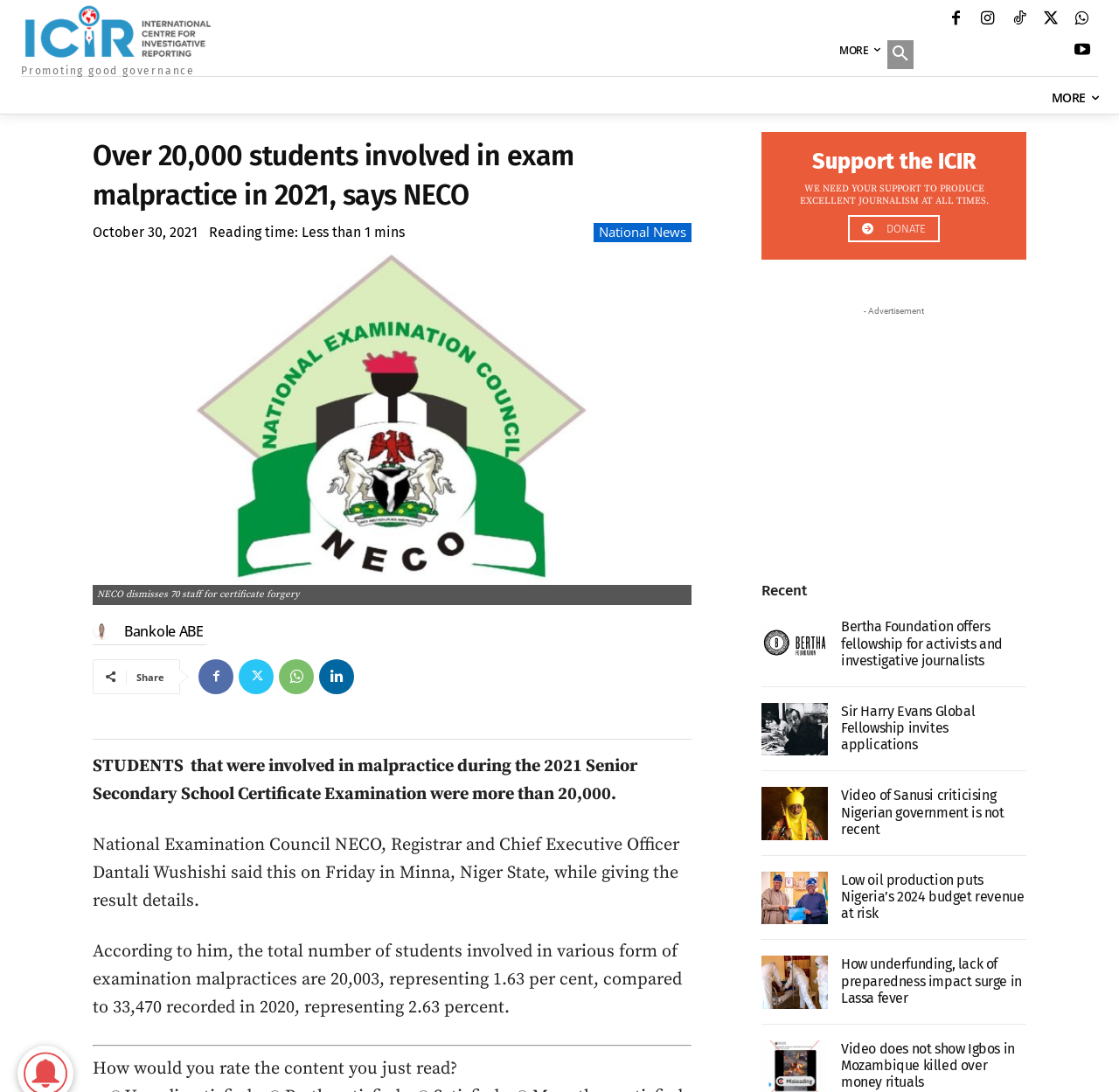What is the purpose of the 'Support the ICIR' section?
Answer the question with a thorough and detailed explanation.

The purpose of the 'Support the ICIR' section can be inferred from the text and the button that says 'DONATE', which suggests that the section is for users to donate to the organization.